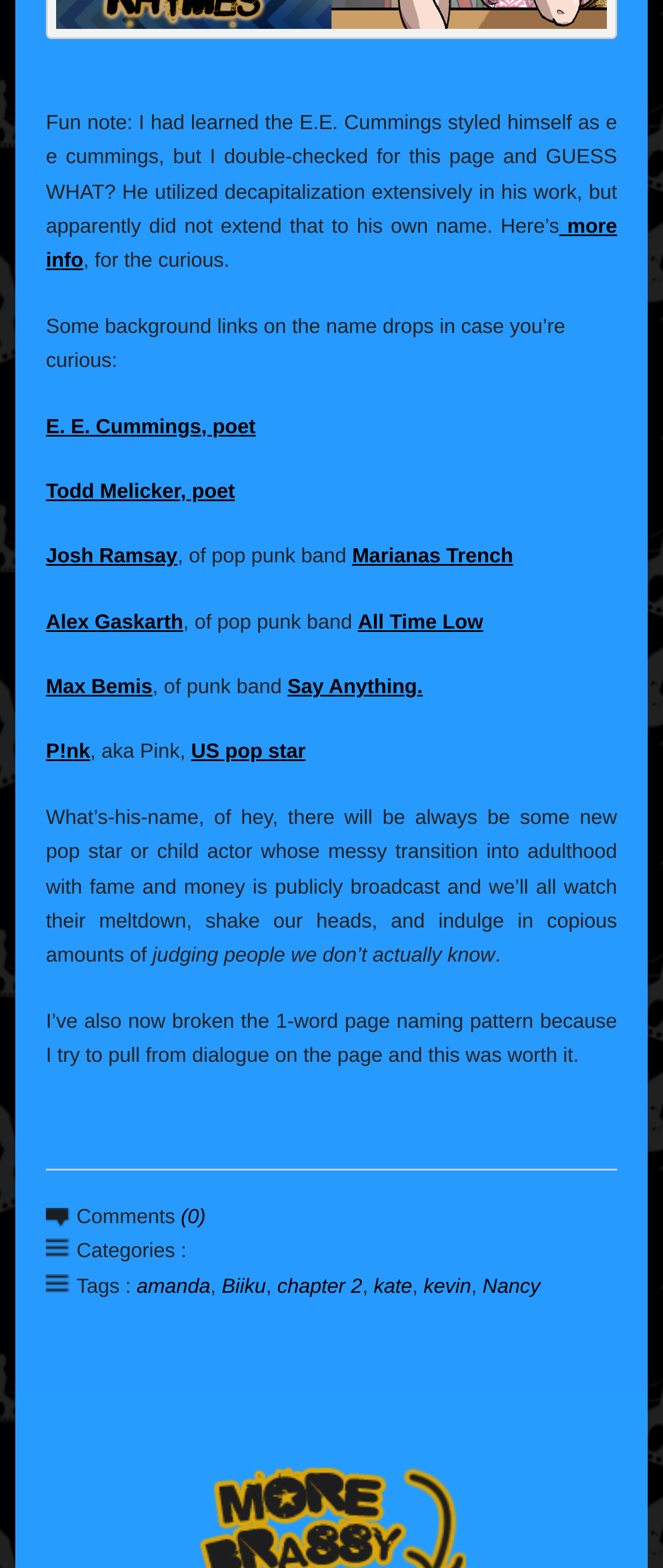Locate the bounding box coordinates of the element that should be clicked to execute the following instruction: "visit E. E. Cummings' page".

[0.069, 0.264, 0.386, 0.279]